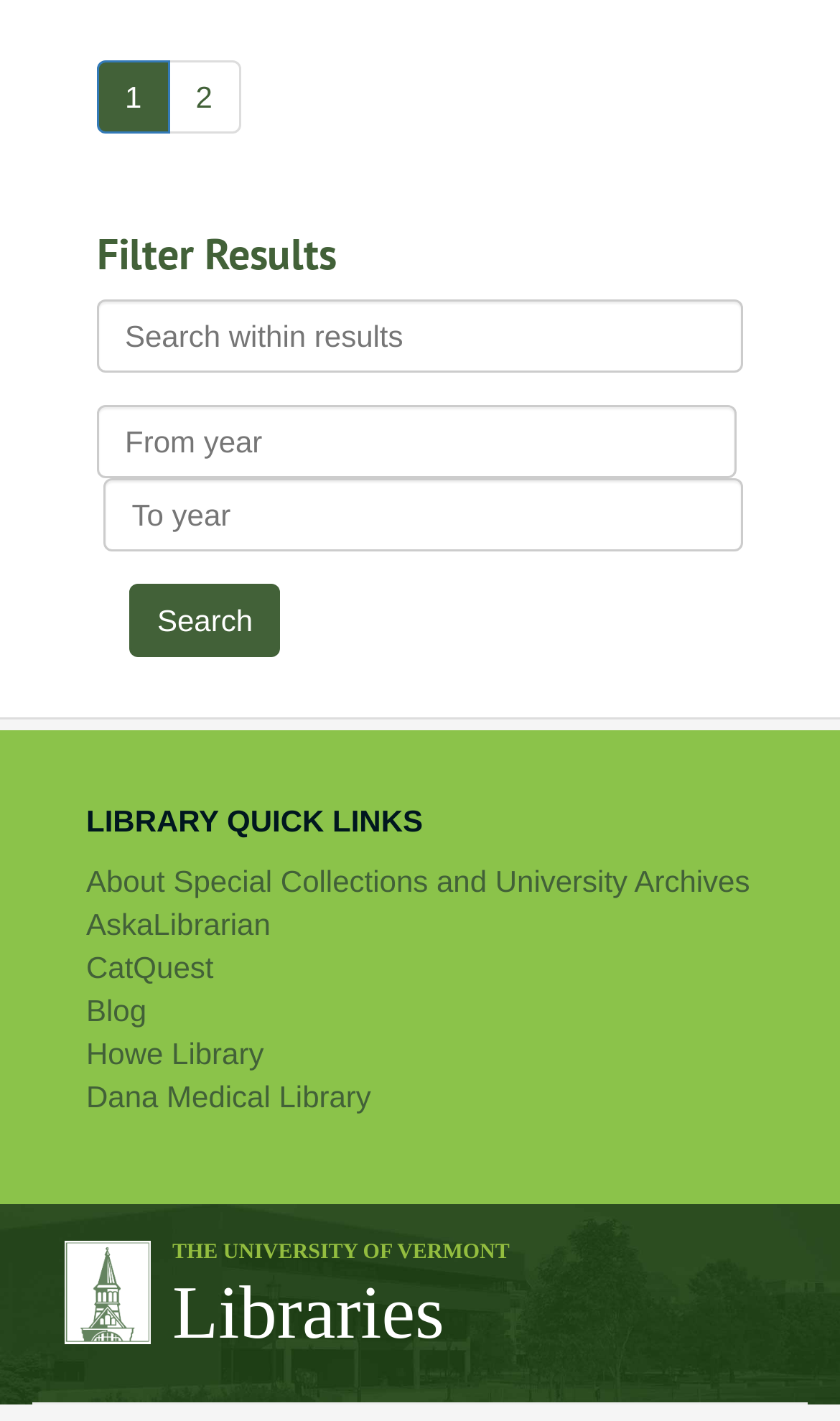Can you find the bounding box coordinates for the element to click on to achieve the instruction: "Click on the '1' link"?

[0.115, 0.042, 0.202, 0.094]